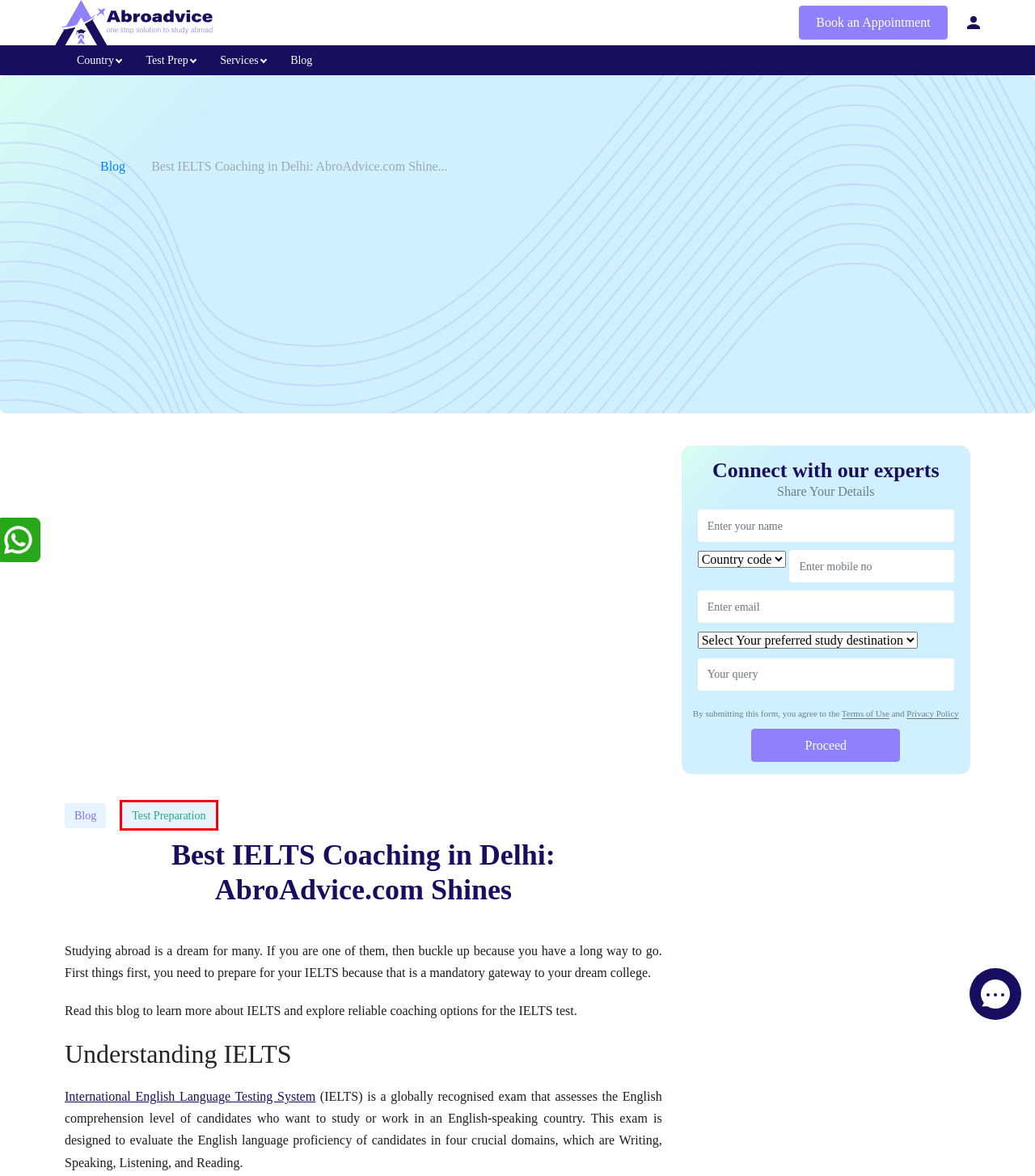Given a screenshot of a webpage with a red bounding box highlighting a UI element, choose the description that best corresponds to the new webpage after clicking the element within the red bounding box. Here are your options:
A. Study in USA for Indian Students: Colleges, Course  & More
B. Abroadvice.com Terms of Use: Study Abroad Consultancy
C. Abroadvice.com Privacy Policy | Protecting Your Privacy
D. Test Preparation - IELTS, PTE, SAT, GRE,GMAT  & More
E. IELTS Exam Overview - All You Need to Know | AbroAdvice
F. Study Abroad Consultants: Overseas Education | AbroAdvice
G. Abroadvice.com Guarantees Instant Education Loan Approvals
H. AbroAdvice Blog | Study Abroad Experiences, Advice & Tips

D